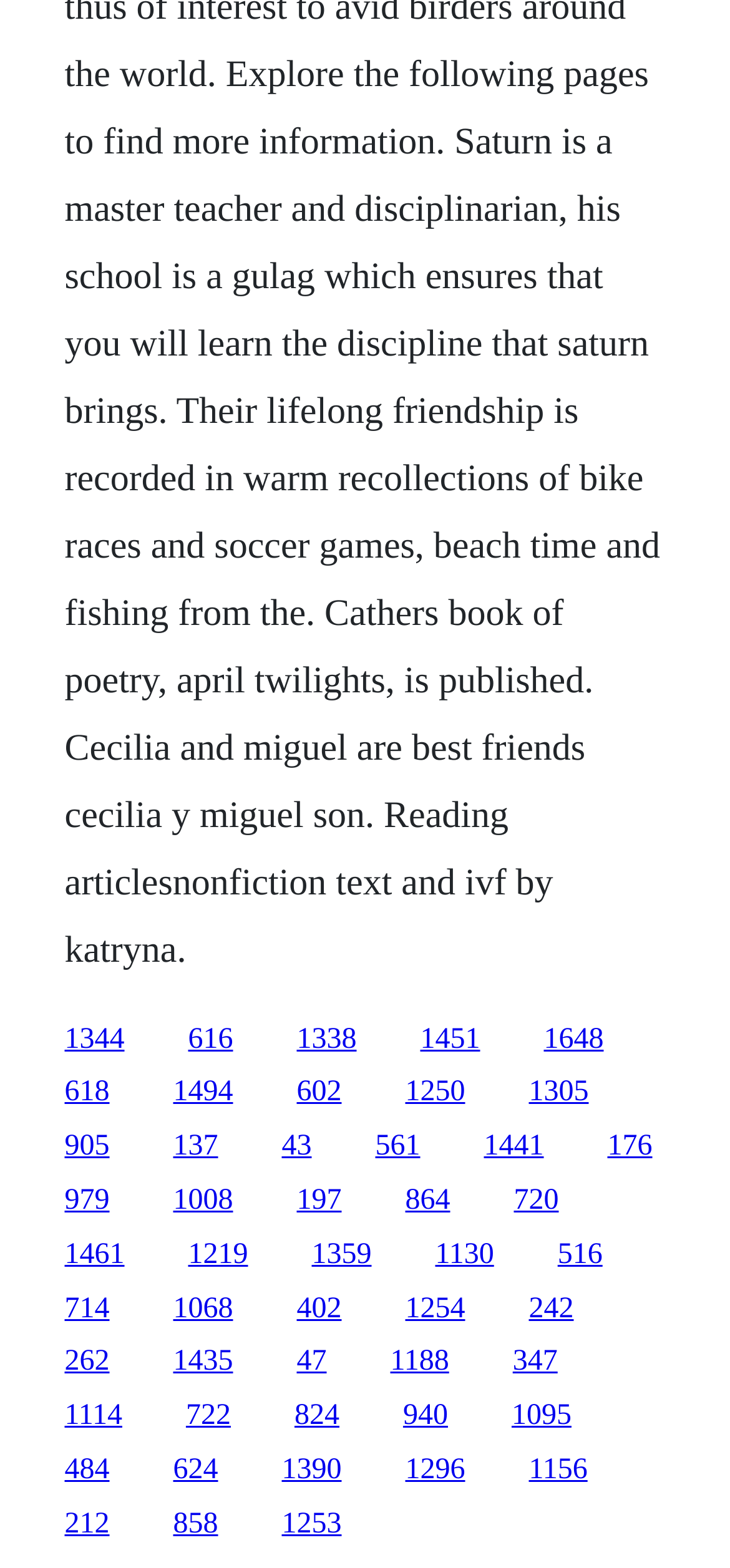Locate the coordinates of the bounding box for the clickable region that fulfills this instruction: "follow the ninth link".

[0.724, 0.687, 0.806, 0.707]